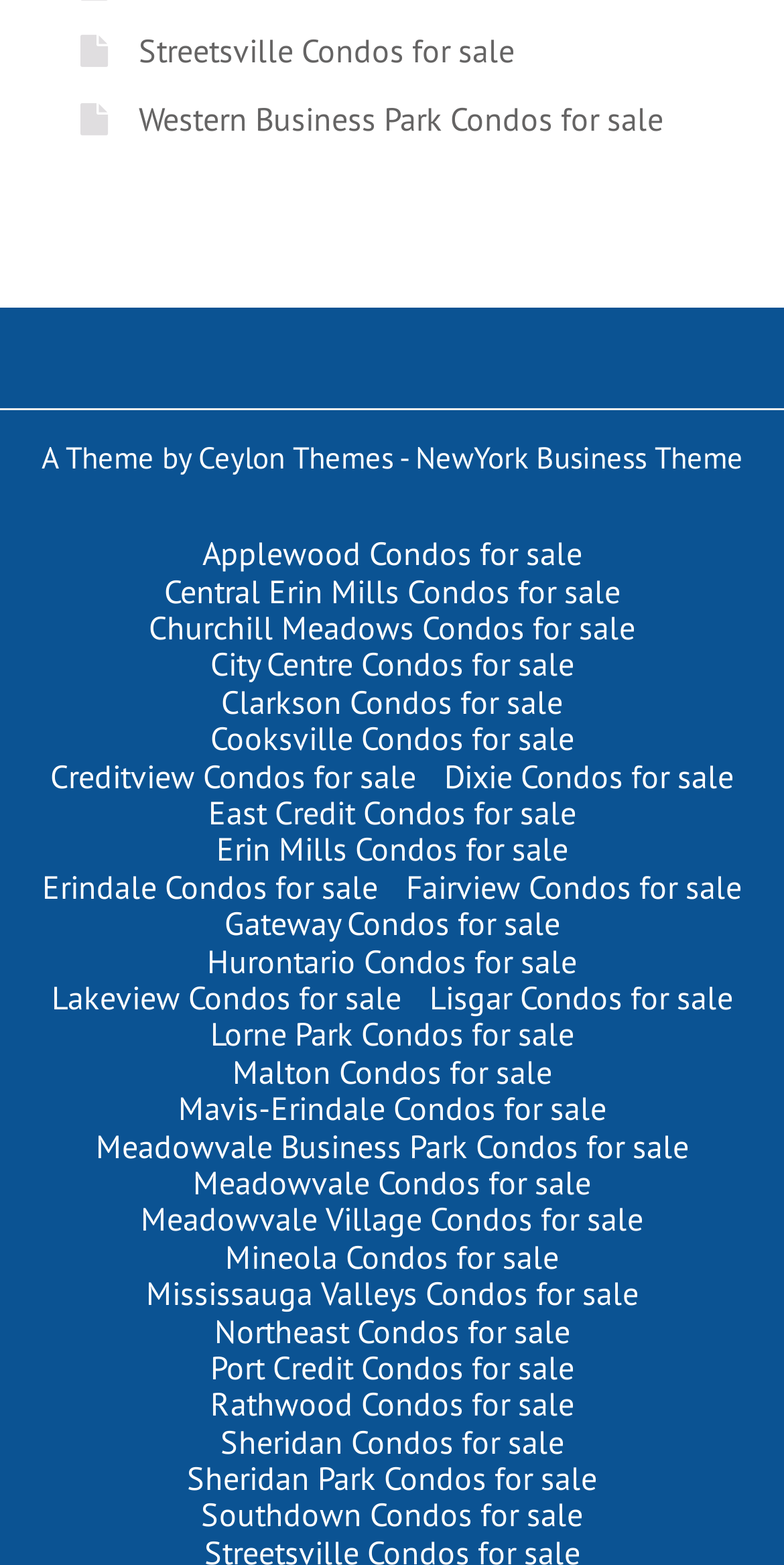Pinpoint the bounding box coordinates of the clickable element to carry out the following instruction: "Check out City Centre Condos for sale."

[0.268, 0.412, 0.732, 0.437]